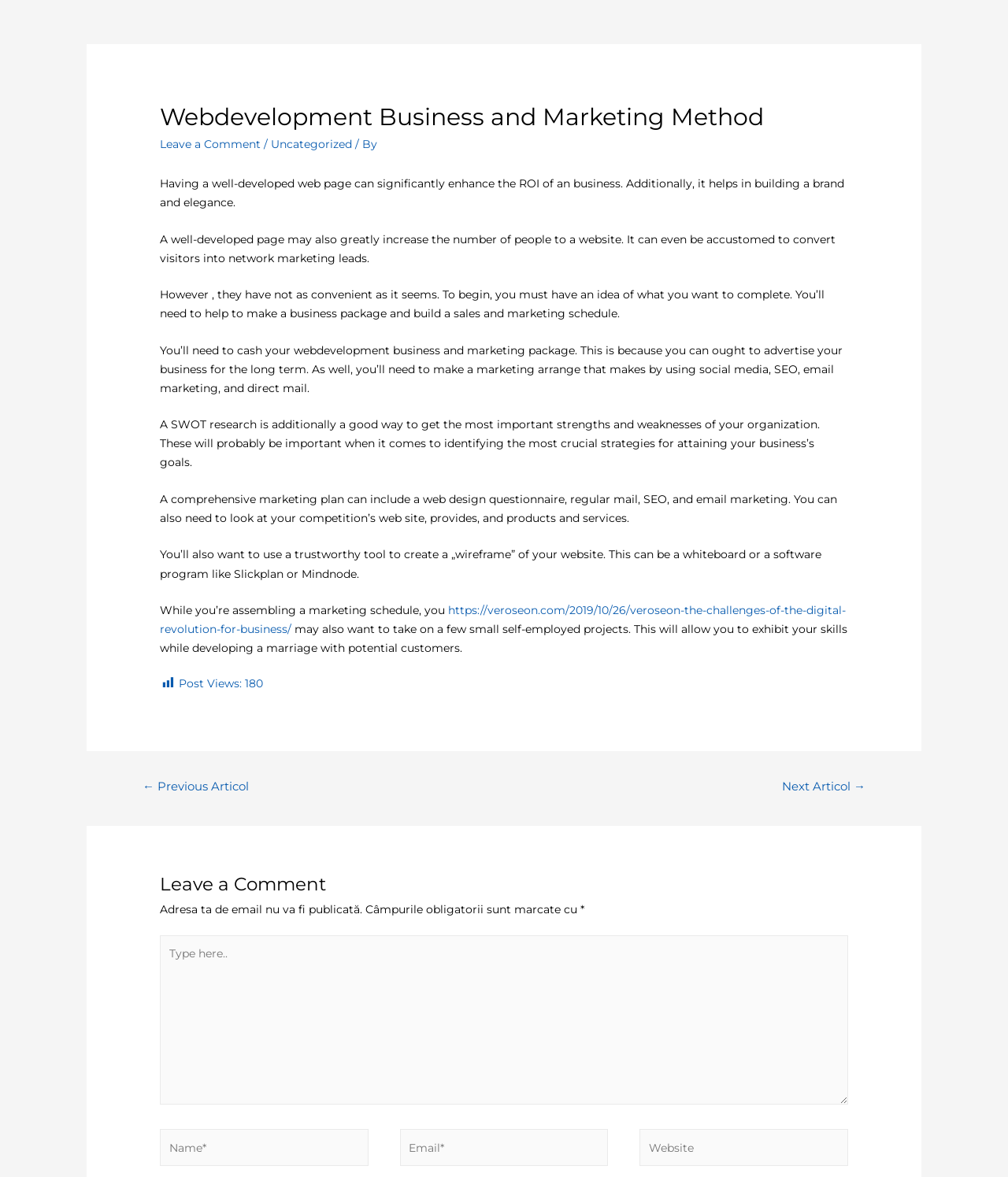Please determine the bounding box coordinates of the element to click in order to execute the following instruction: "Click on the 'Next Articol →' link". The coordinates should be four float numbers between 0 and 1, specified as [left, top, right, bottom].

[0.758, 0.658, 0.876, 0.681]